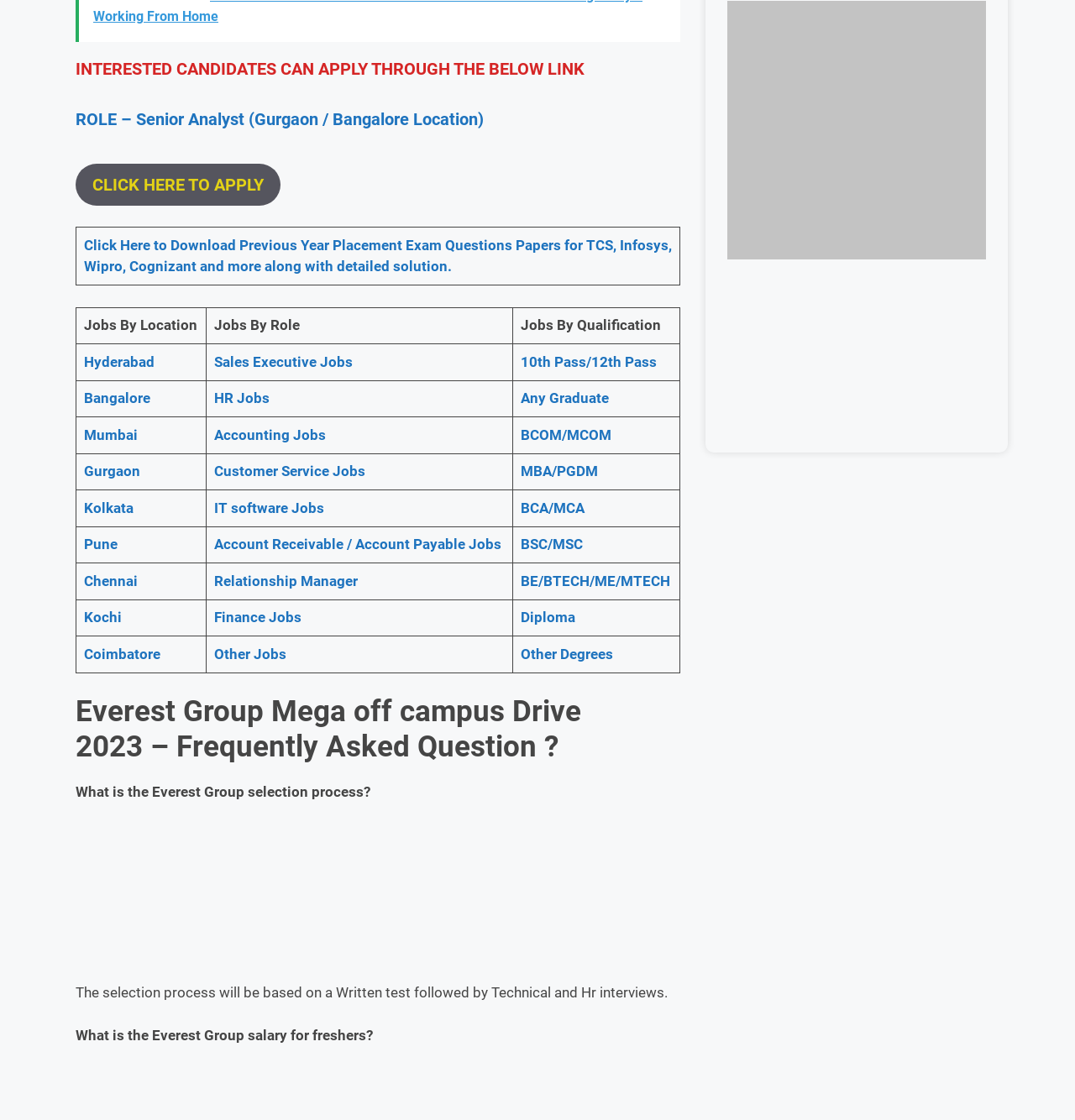Reply to the question with a single word or phrase:
How can interested candidates apply for the job?

Through the link provided